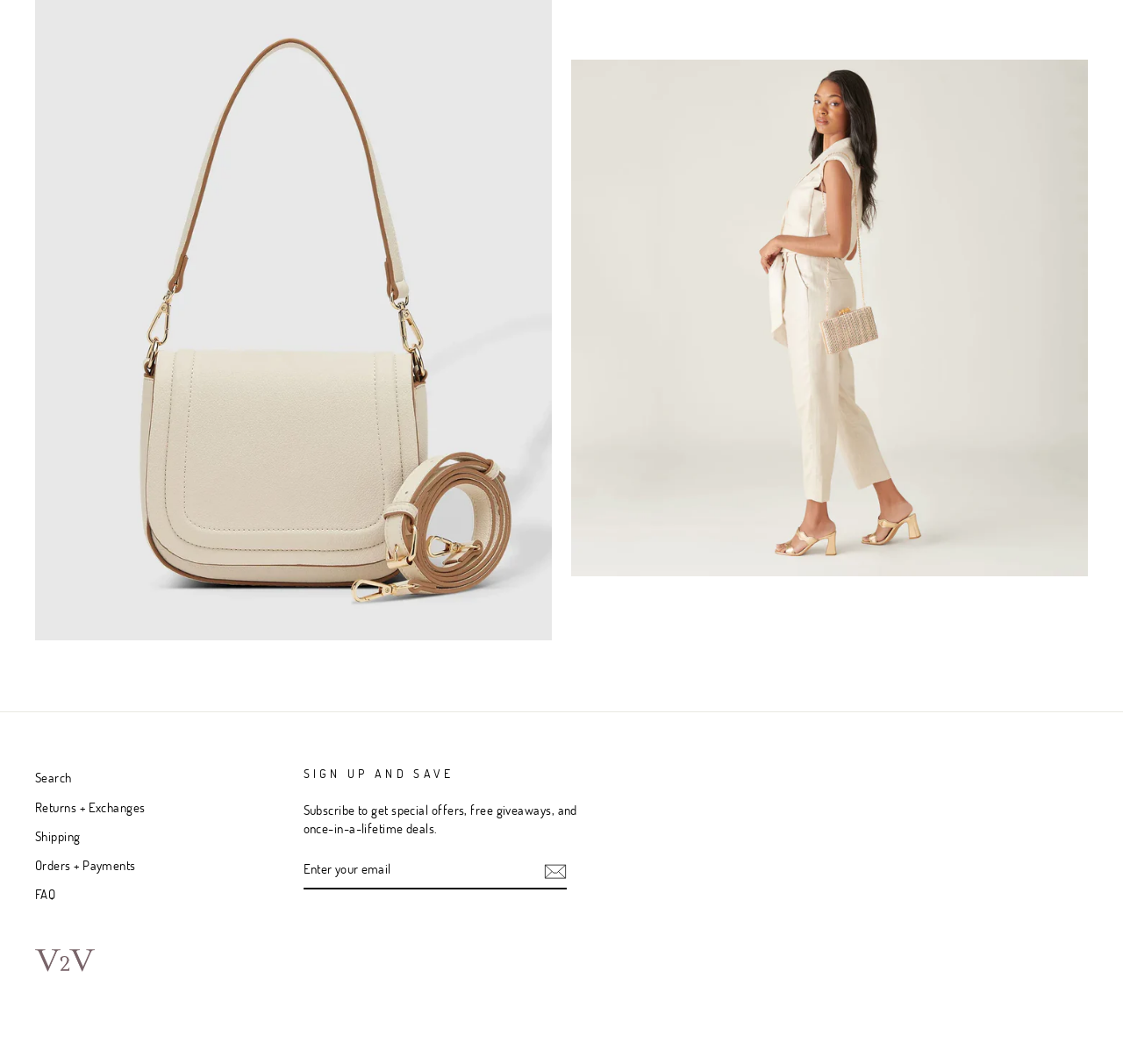For the following element description, predict the bounding box coordinates in the format (top-left x, top-left y, bottom-right x, bottom-right y). All values should be floating point numbers between 0 and 1. Description: Subscribe

[0.484, 0.807, 0.504, 0.829]